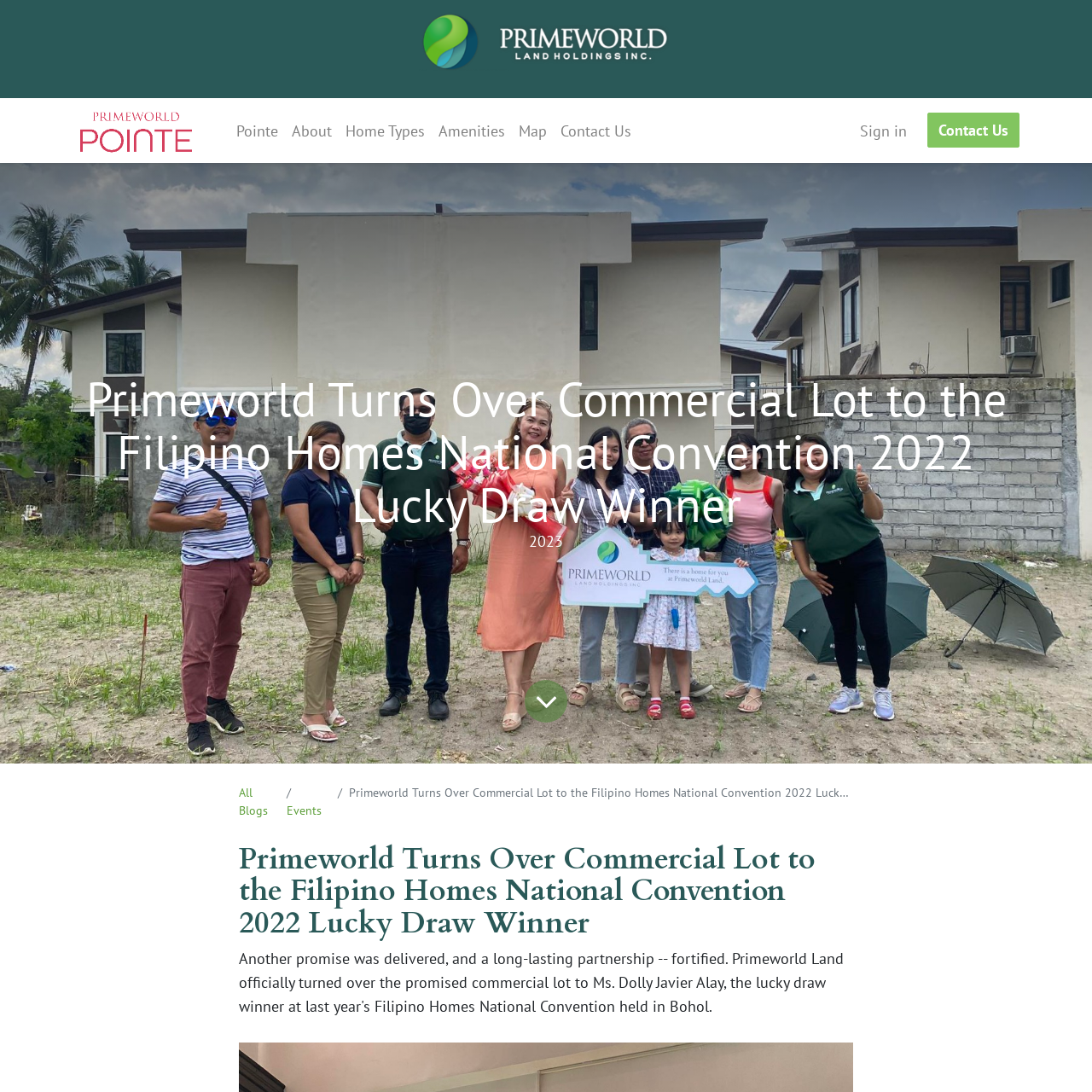Identify the bounding box coordinates of the element to click to follow this instruction: 'Click the logo of primeworldpointeph.com'. Ensure the coordinates are four float values between 0 and 1, provided as [left, top, right, bottom].

[0.066, 0.096, 0.185, 0.143]